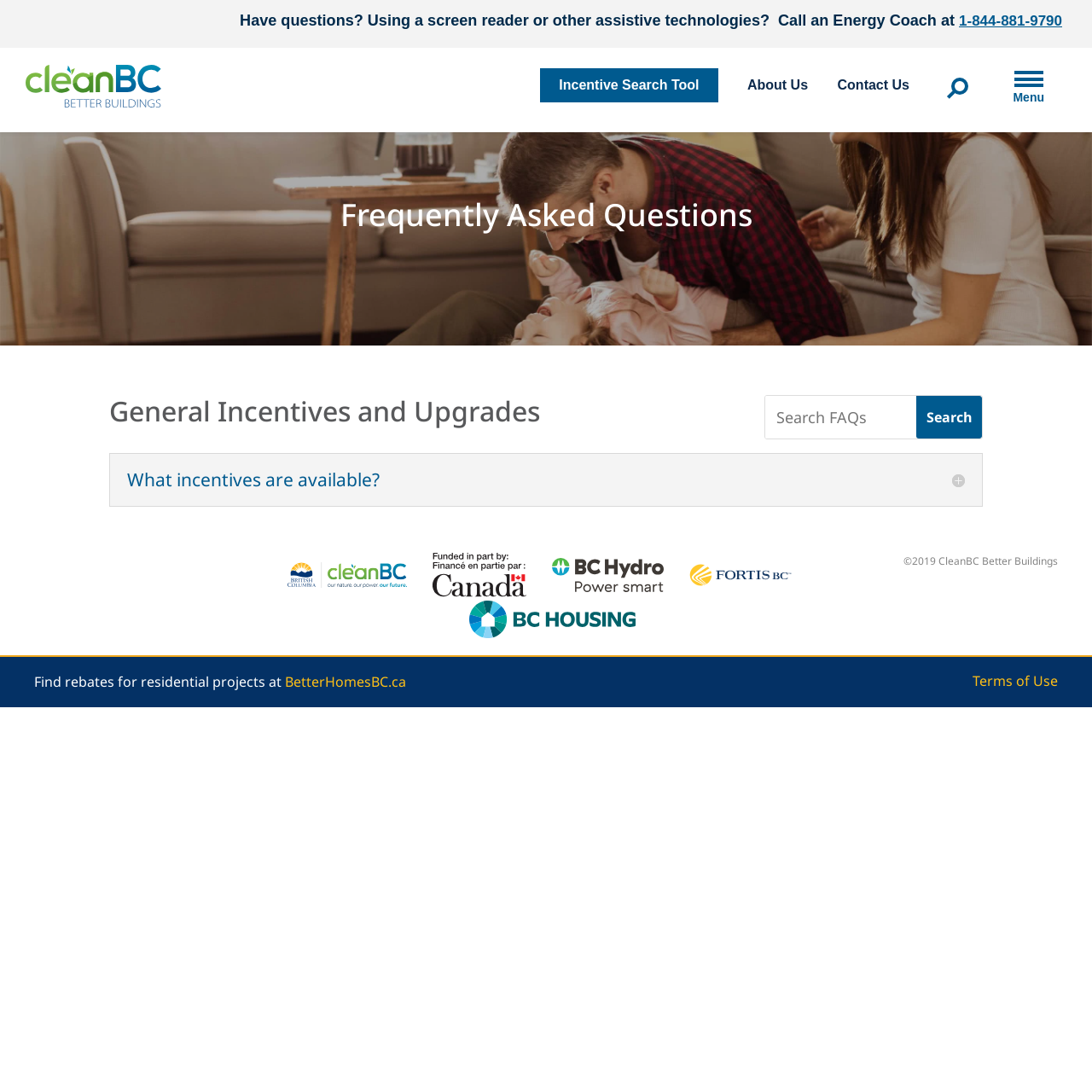Explain the webpage's layout and main content in detail.

The webpage is about Frequently Asked Questions (FAQs) for existing commercial buildings, specifically focusing on energy-efficient buildings, resources, general rebates, and upgrades. 

At the top, there is a logo of Better Buildings BC, accompanied by a link to the homepage. Below the logo, there are three links: Incentive Search Tool, About Us, and Contact Us. 

To the right of these links, there is a search bar with a prompt "Search for:" and a button to initiate the search. Below the search bar, there is a message "Need help? Ask an Energy Coach! Call 1-844-881-9790" with a link to the phone number.

The main content of the webpage is divided into two sections. The first section has a heading "Frequently Asked Questions" and a subheading "General Incentives and Upgrades". Below the subheading, there is an article with a paragraph asking "What incentives are available?".

The second section is located at the bottom of the webpage and contains a FortisBC logo, a copyright notice, and a message "Find rebates for residential projects at BetterHomesBC.ca" with a link to the website. There is also a link to the Terms of Use at the bottom right corner.

Throughout the webpage, there are several calls to action, encouraging users to ask for help from an Energy Coach or to search for FAQs. The overall layout is organized, with clear headings and concise text, making it easy to navigate and find relevant information.